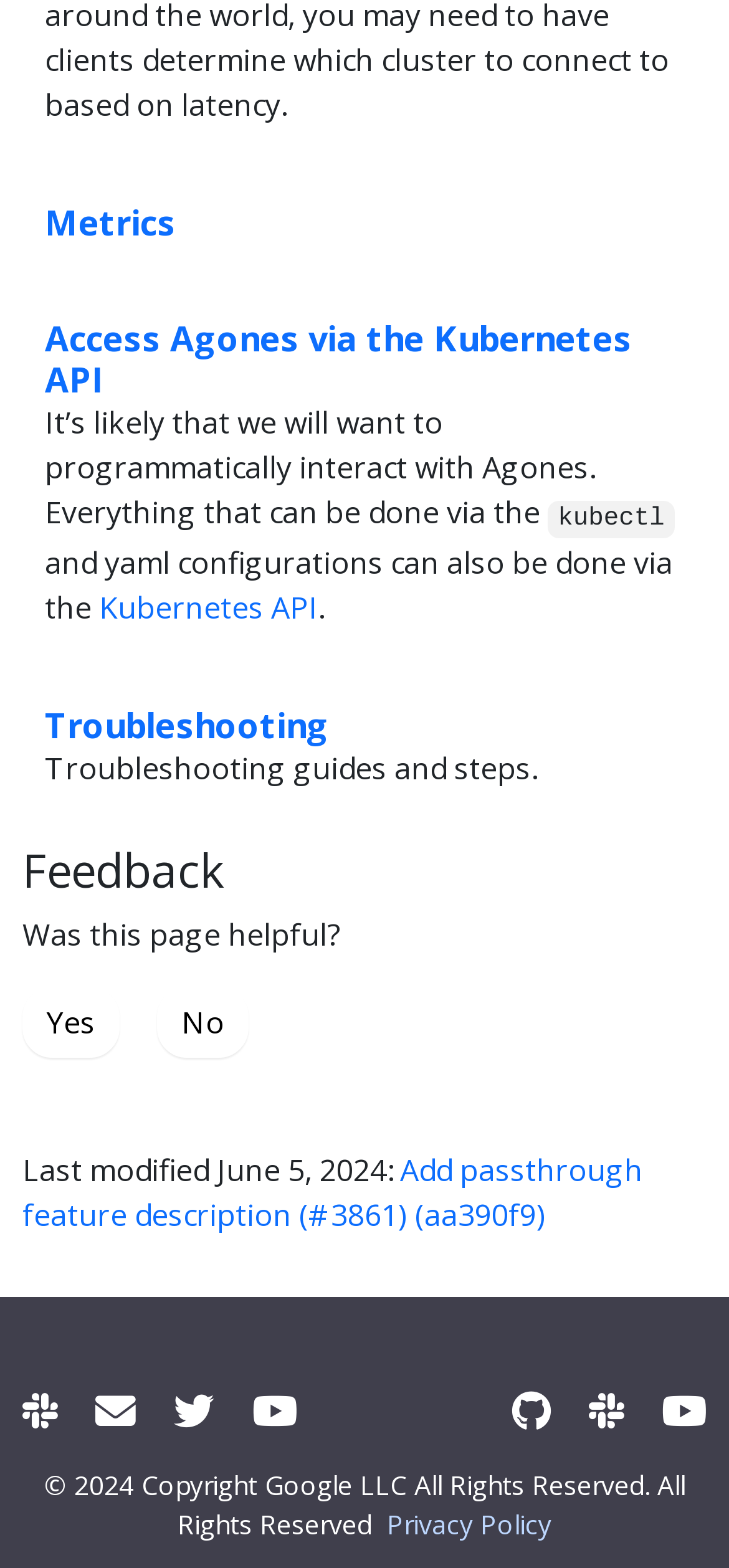Answer the question below with a single word or a brief phrase: 
What is the last modified date of the webpage?

June 5, 2024